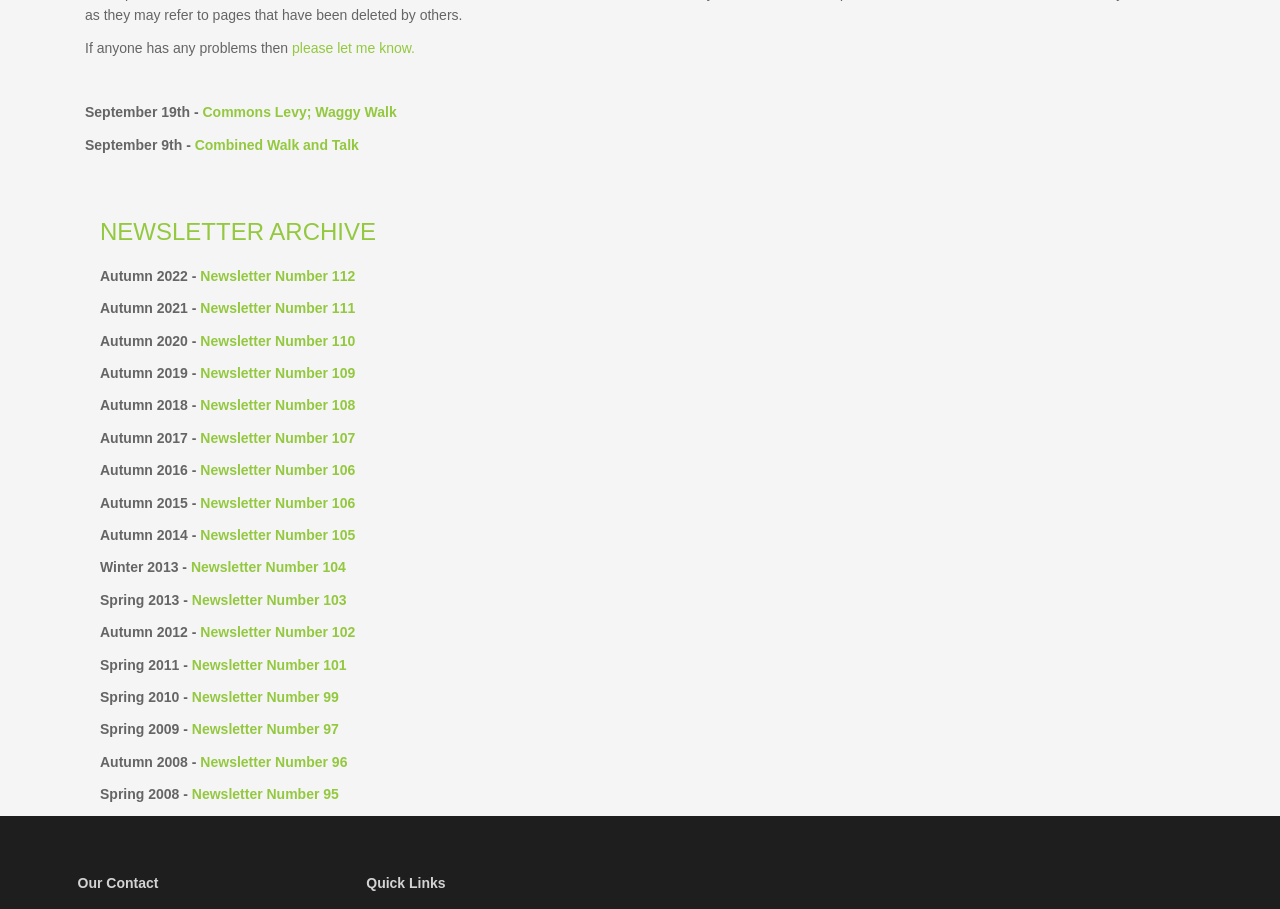Please specify the bounding box coordinates of the clickable section necessary to execute the following command: "view newsletter archive".

[0.078, 0.24, 0.922, 0.269]